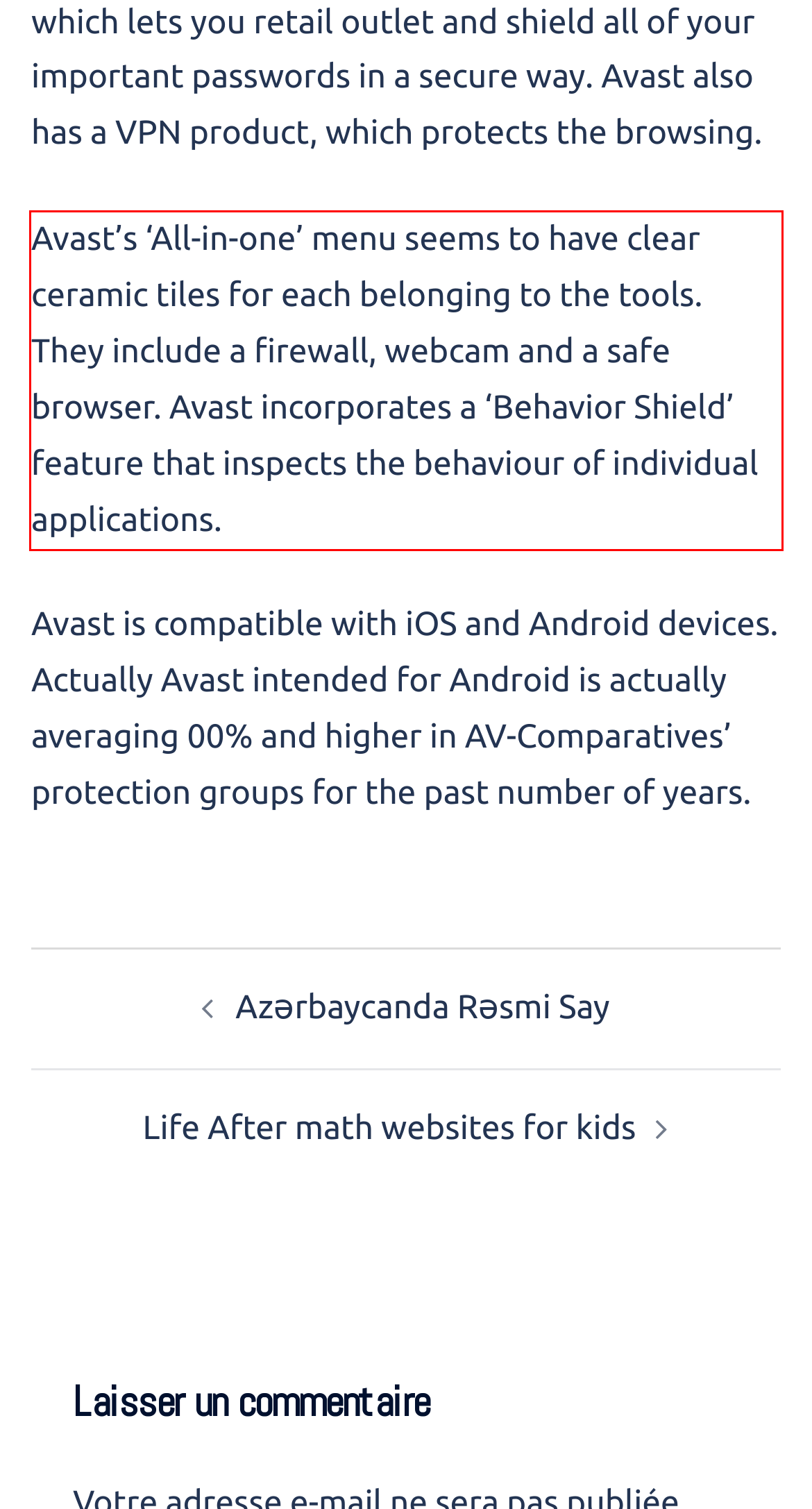Using the provided screenshot of a webpage, recognize and generate the text found within the red rectangle bounding box.

Avast’s ‘All-in-one’ menu seems to have clear ceramic tiles for each belonging to the tools. They include a firewall, webcam and a safe browser. Avast incorporates a ‘Behavior Shield’ feature that inspects the behaviour of individual applications.